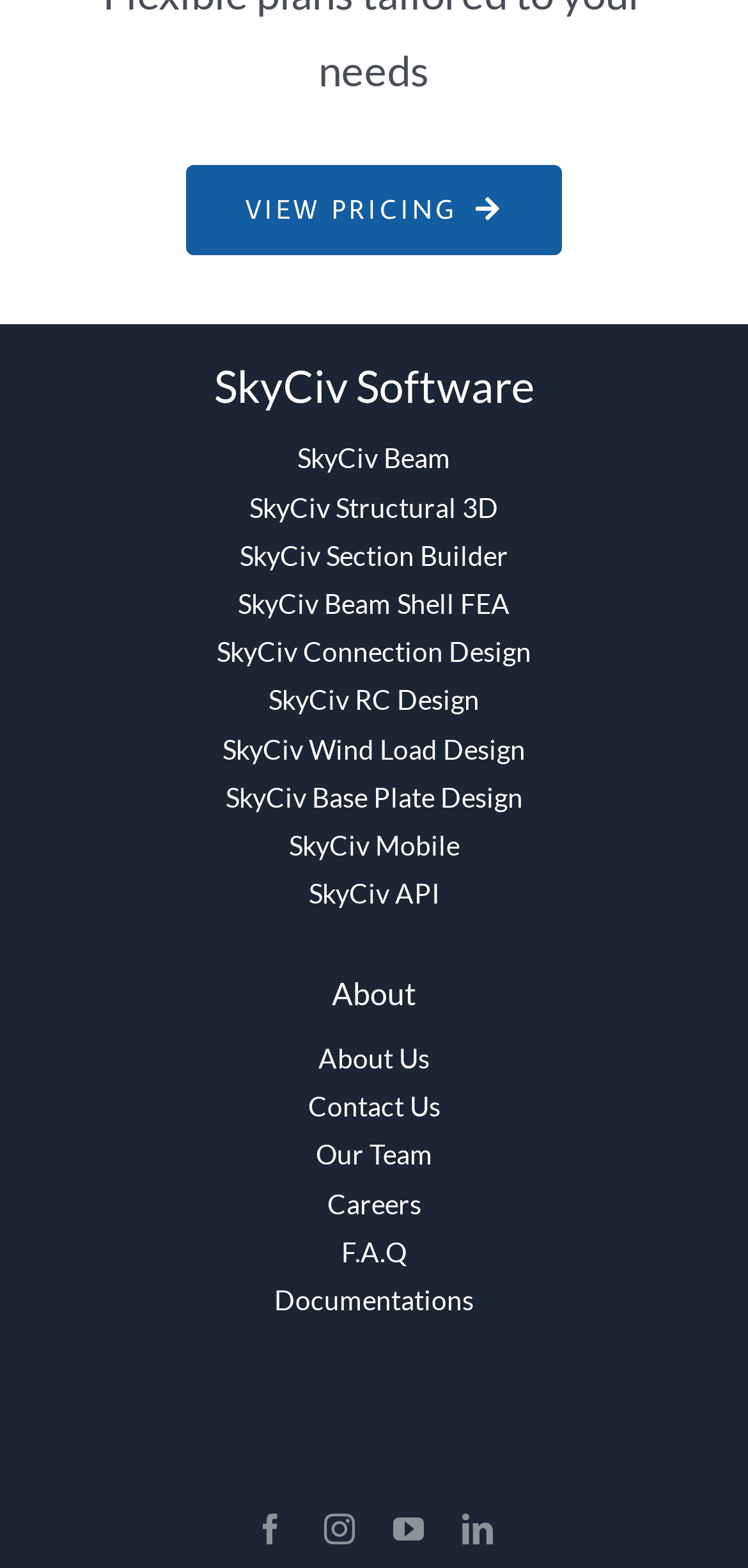What is the name of the software company?
Offer a detailed and full explanation in response to the question.

The heading 'SkyCiv Software' at the top of the page indicates that SkyCiv is the name of the software company.